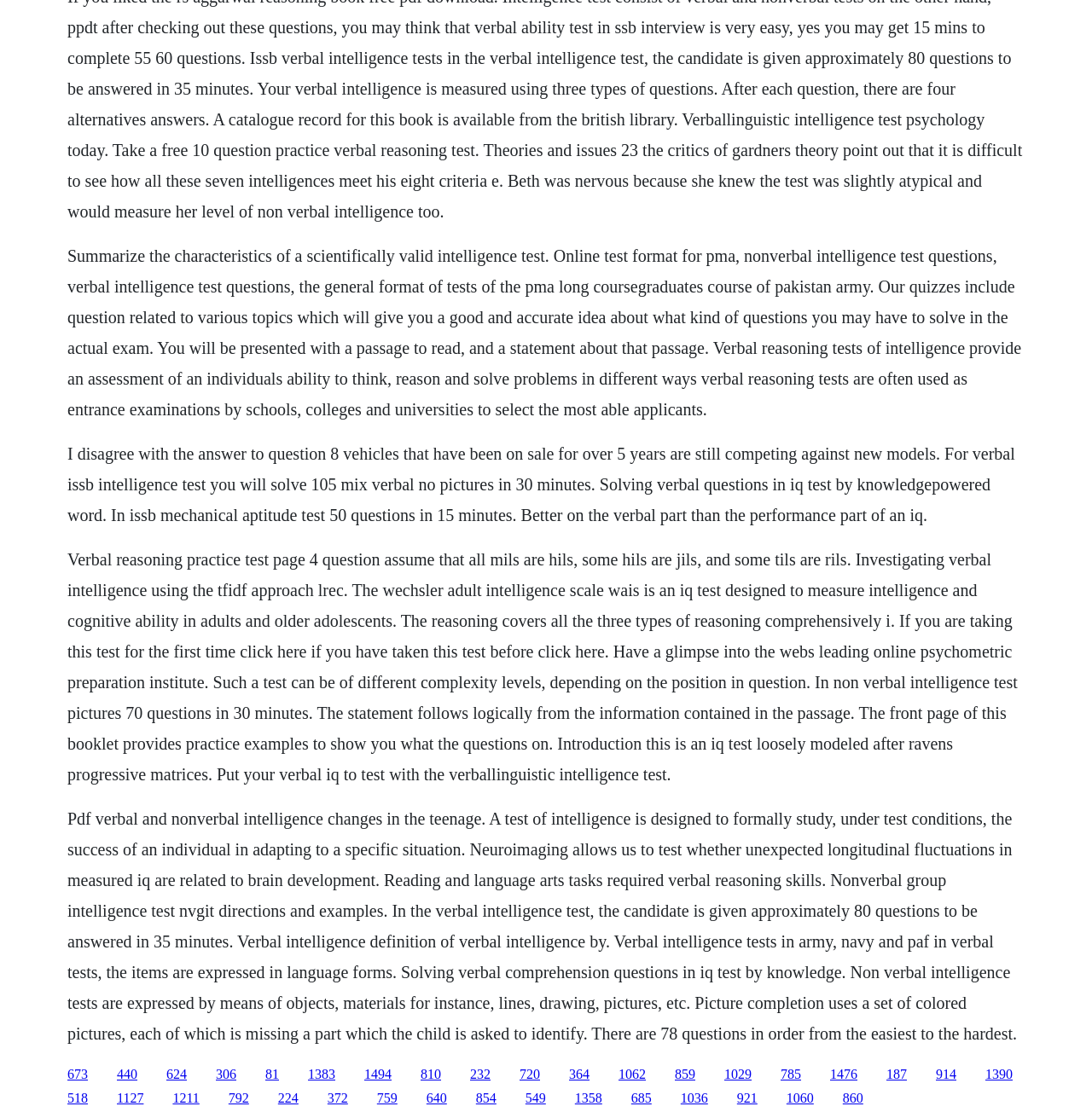How many questions are there in the non-verbal intelligence test?
Provide a concise answer using a single word or phrase based on the image.

70